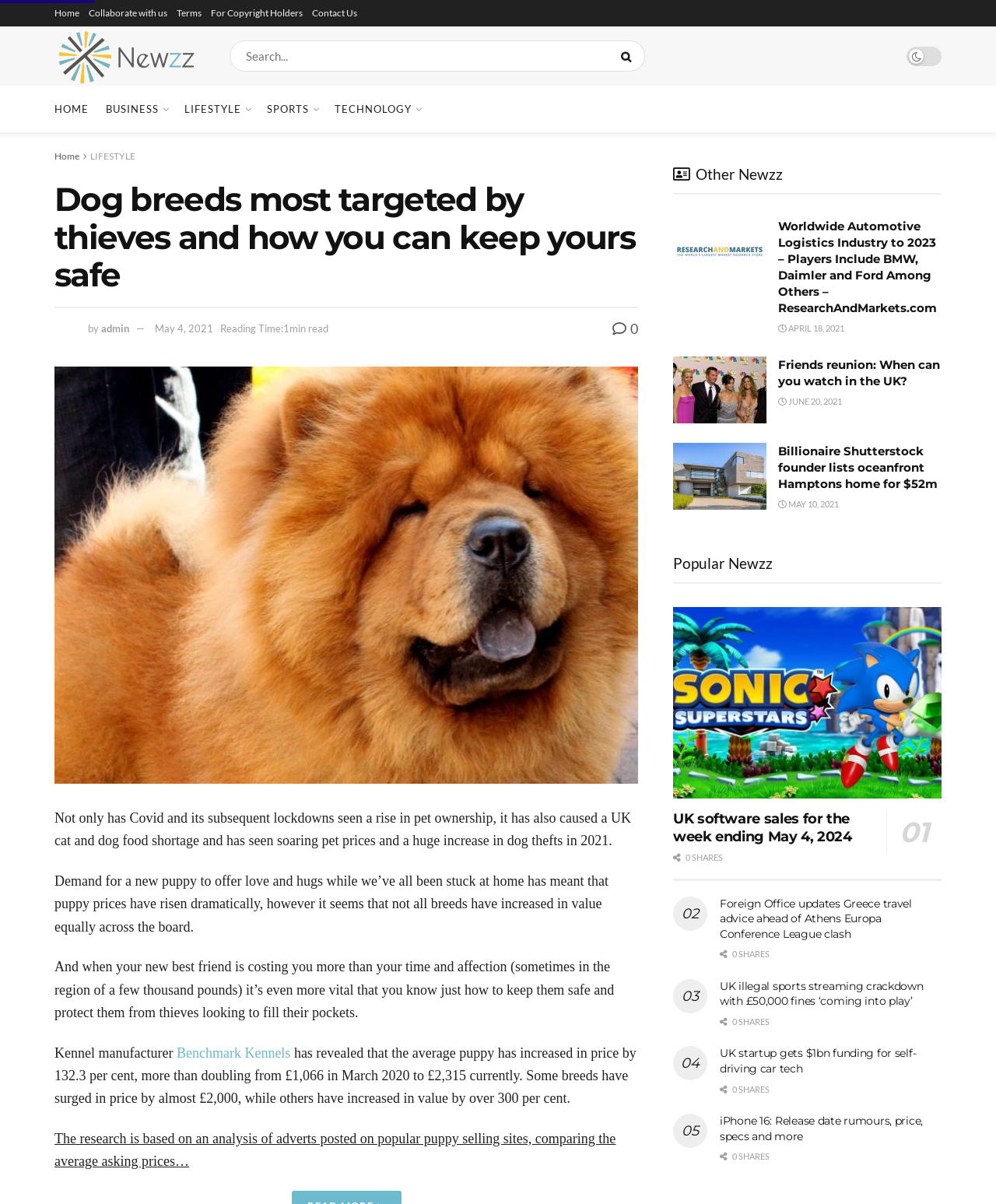Please identify the bounding box coordinates of the element that needs to be clicked to execute the following command: "Check other news". Provide the bounding box using four float numbers between 0 and 1, formatted as [left, top, right, bottom].

[0.676, 0.129, 0.786, 0.16]